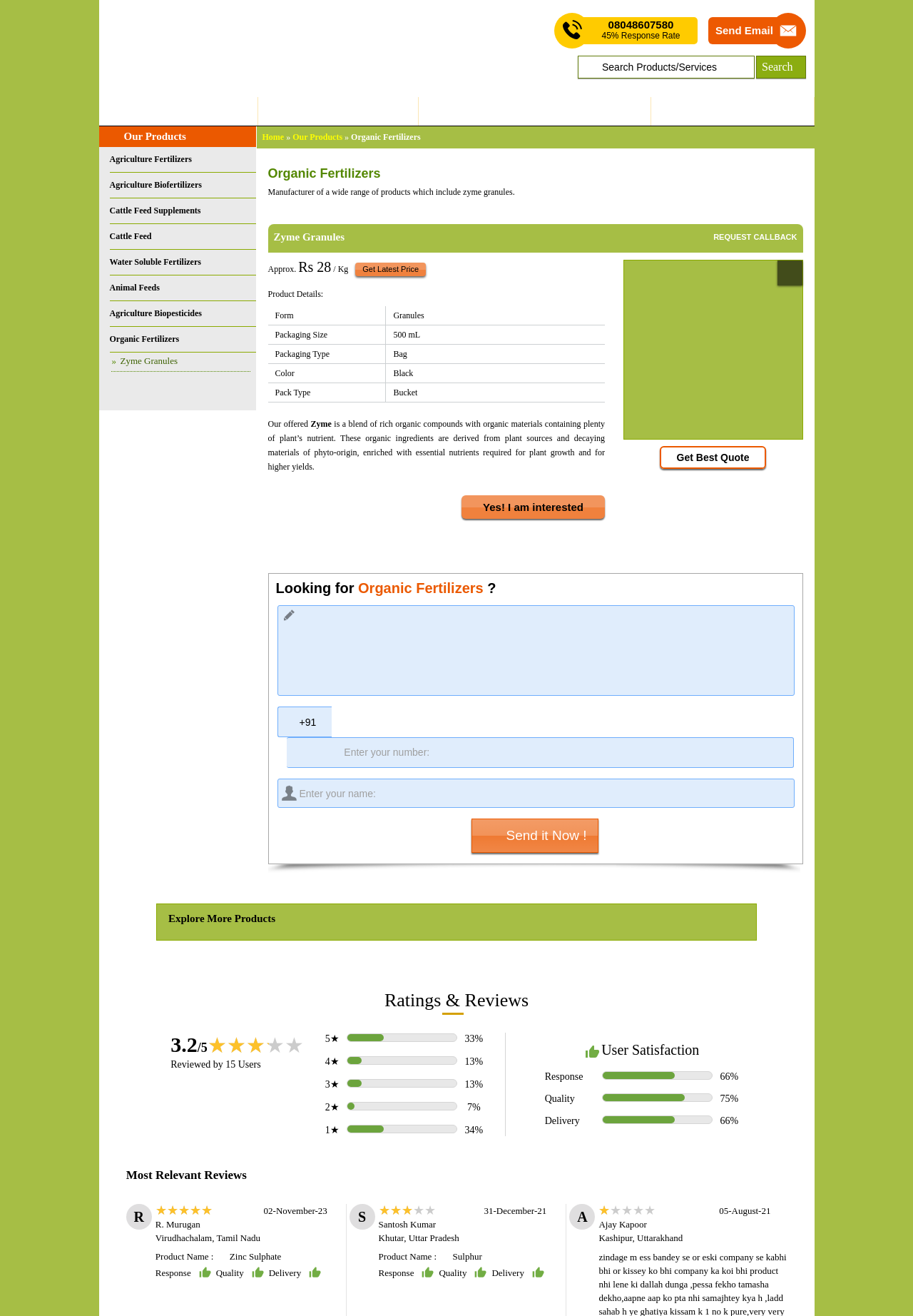Identify the bounding box coordinates of the region I need to click to complete this instruction: "Get a quote for Zyme Granules".

[0.741, 0.343, 0.821, 0.352]